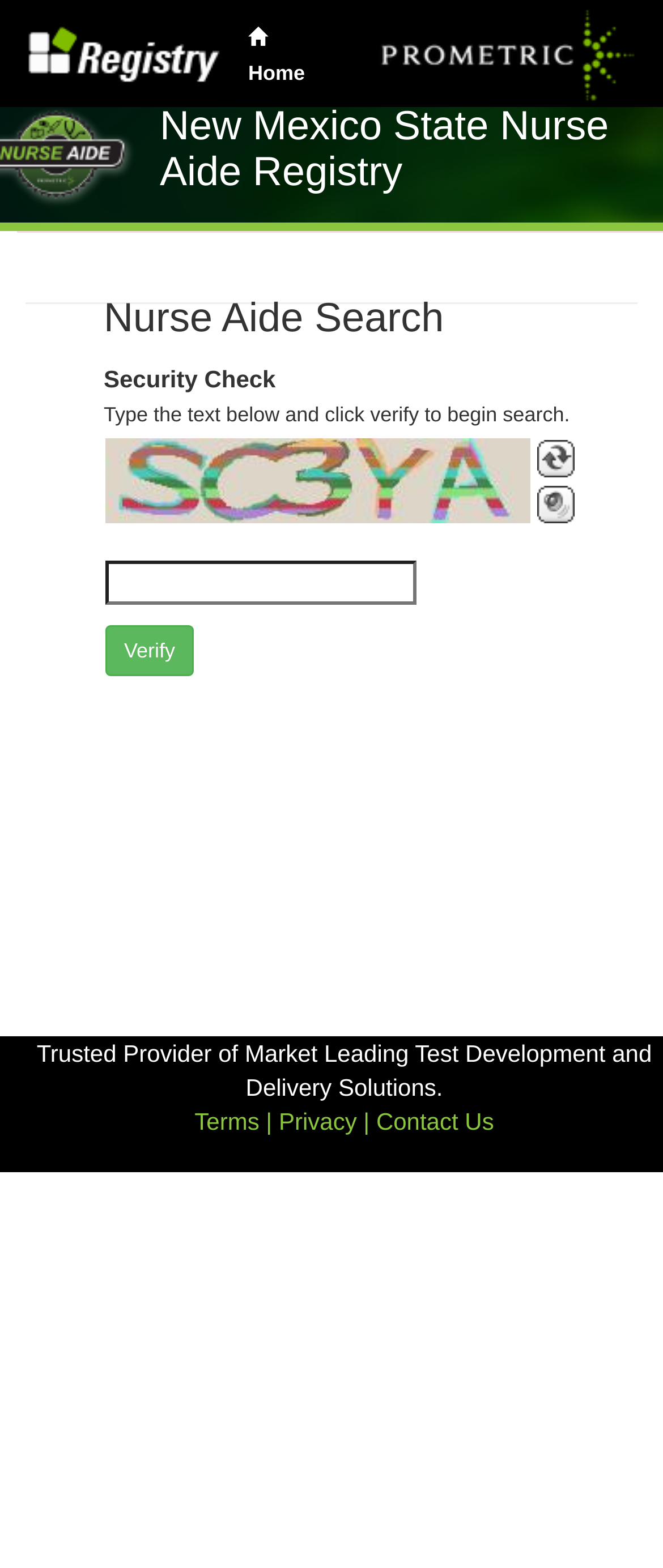Generate a comprehensive description of the contents of the webpage.

This webpage appears to be a search portal for nurse aides in New Mexico. At the top, there is a navigation bar with three sections: "Nurse Aid" with an image, "Home" with an icon, and another "Nurse Aid" with an image. Below the navigation bar, there is a horizontal separator line.

The main content area is divided into two sections. The top section has a heading "New Mexico State Nurse Aide Registry". The bottom section is a table with three rows. The first row has a heading "Nurse Aide Search". The second row contains a security check instruction, asking users to type the text below and click verify to begin the search. The third row has a CAPTCHA section, which includes an image, a text box to enter the CAPTCHA code, and three links: "CAPTCHA", "Change the CAPTCHA code", and "Speak the CAPTCHA code". There is also a "Verify" button below the CAPTCHA section.

At the bottom of the page, there is a static text describing the provider of market-leading test development and delivery solutions. Additionally, there are three links: "Terms", "Privacy", and "Contact Us".